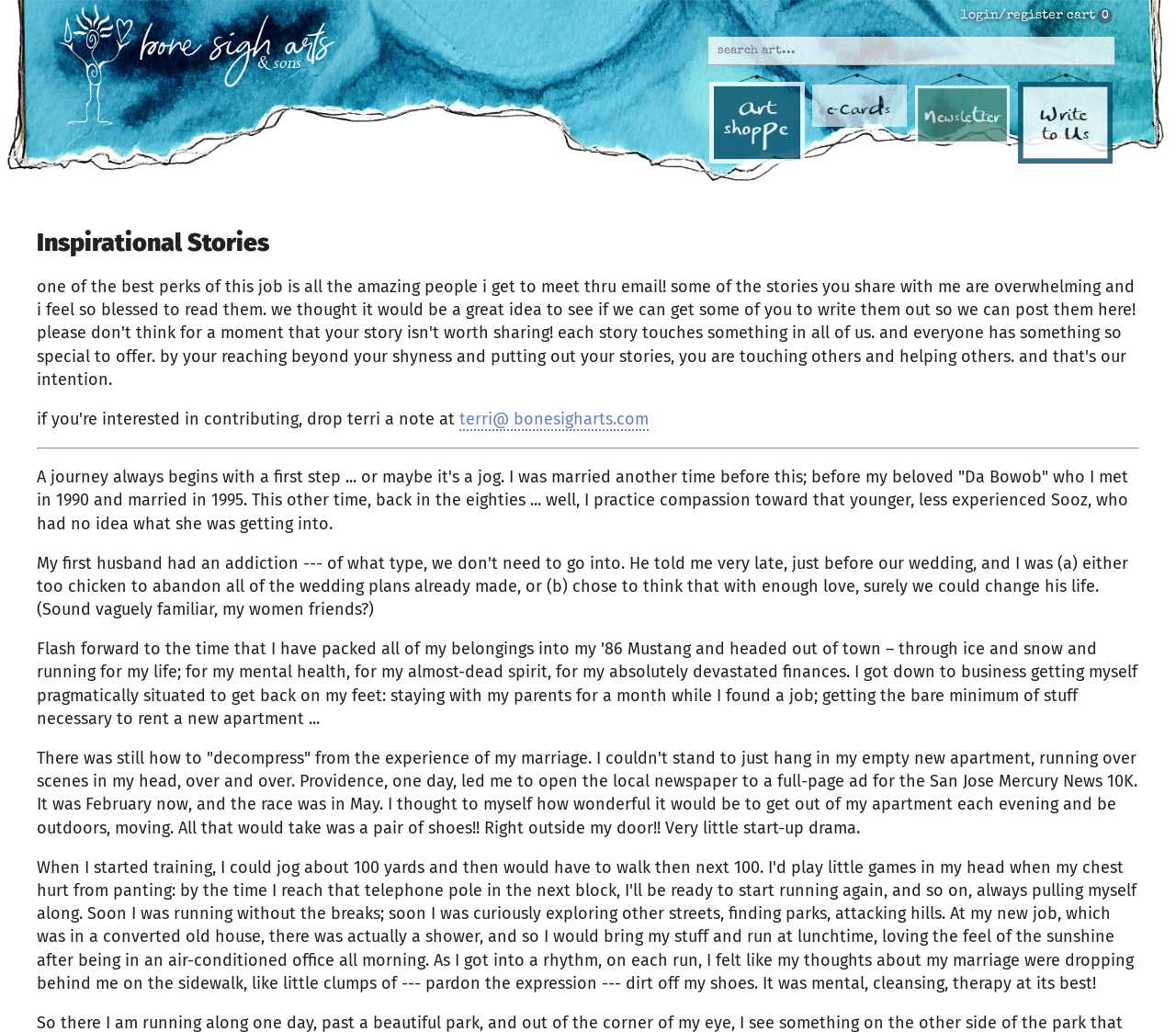How many images are on the top navigation bar?
Using the visual information from the image, give a one-word or short-phrase answer.

4